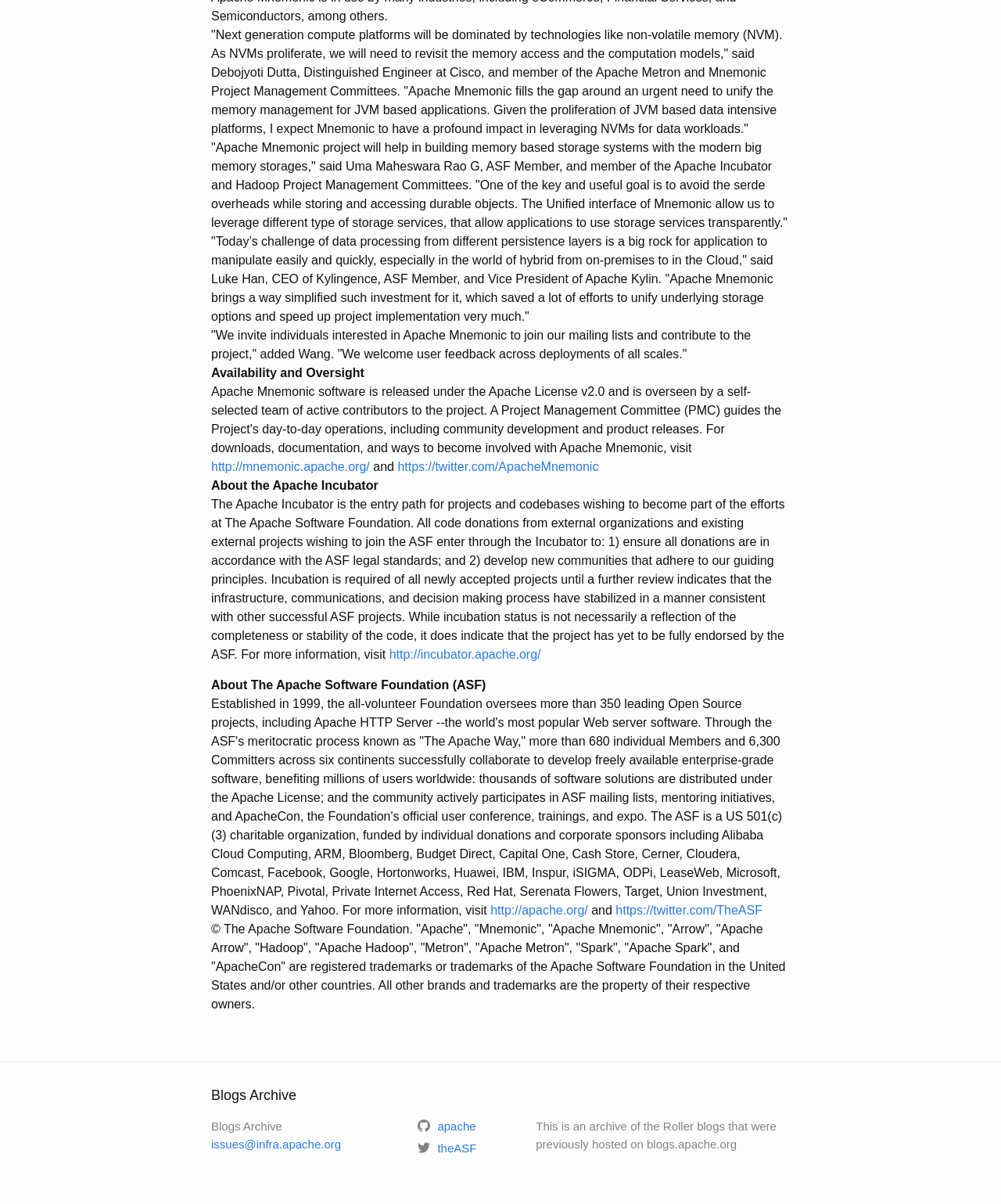Please locate the bounding box coordinates of the element that should be clicked to complete the given instruction: "Visit the Apache Software Foundation website".

[0.49, 0.751, 0.587, 0.762]